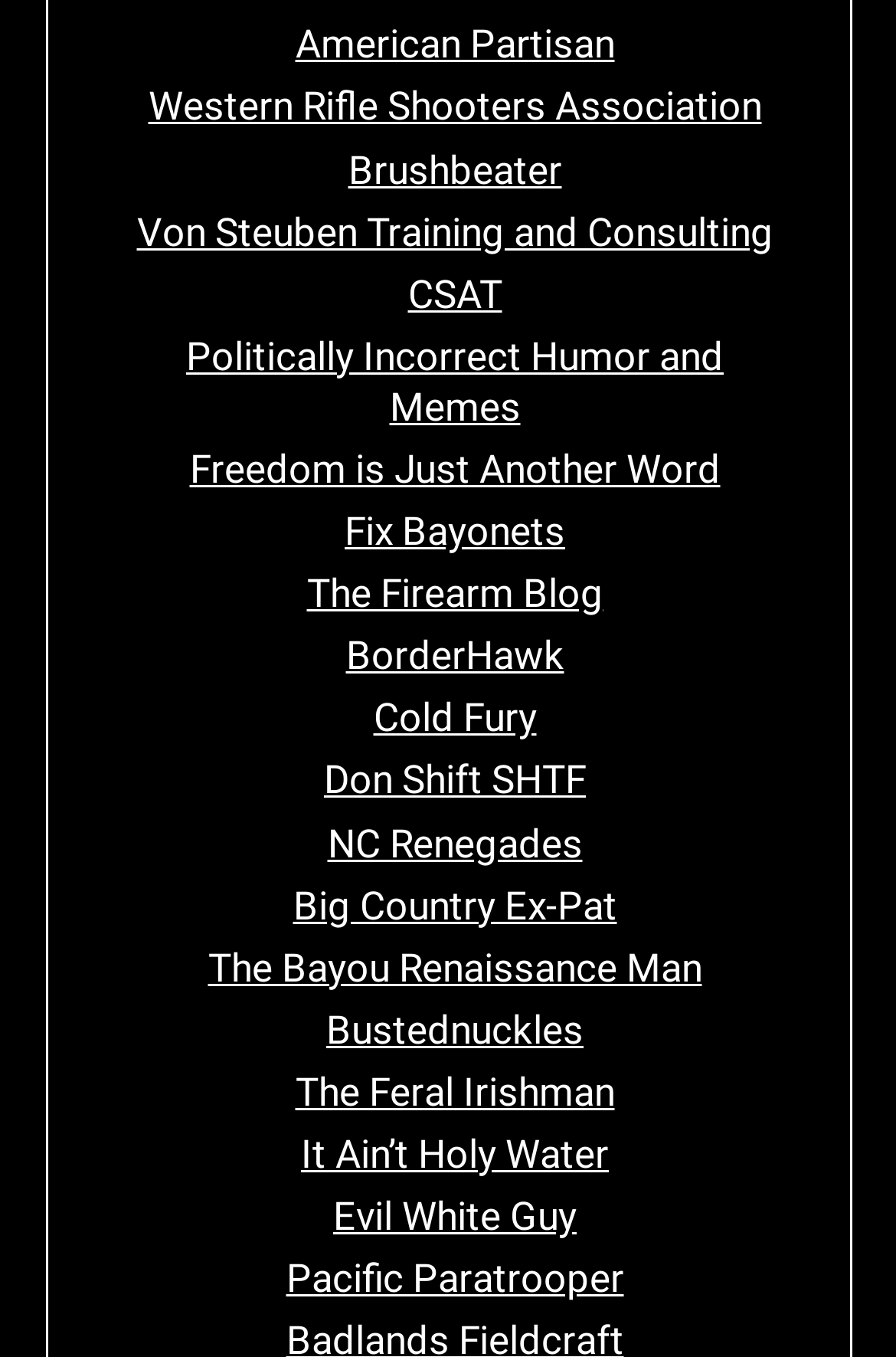Find the bounding box coordinates for the element that must be clicked to complete the instruction: "go to Western Rifle Shooters Association". The coordinates should be four float numbers between 0 and 1, indicated as [left, top, right, bottom].

[0.165, 0.062, 0.85, 0.096]